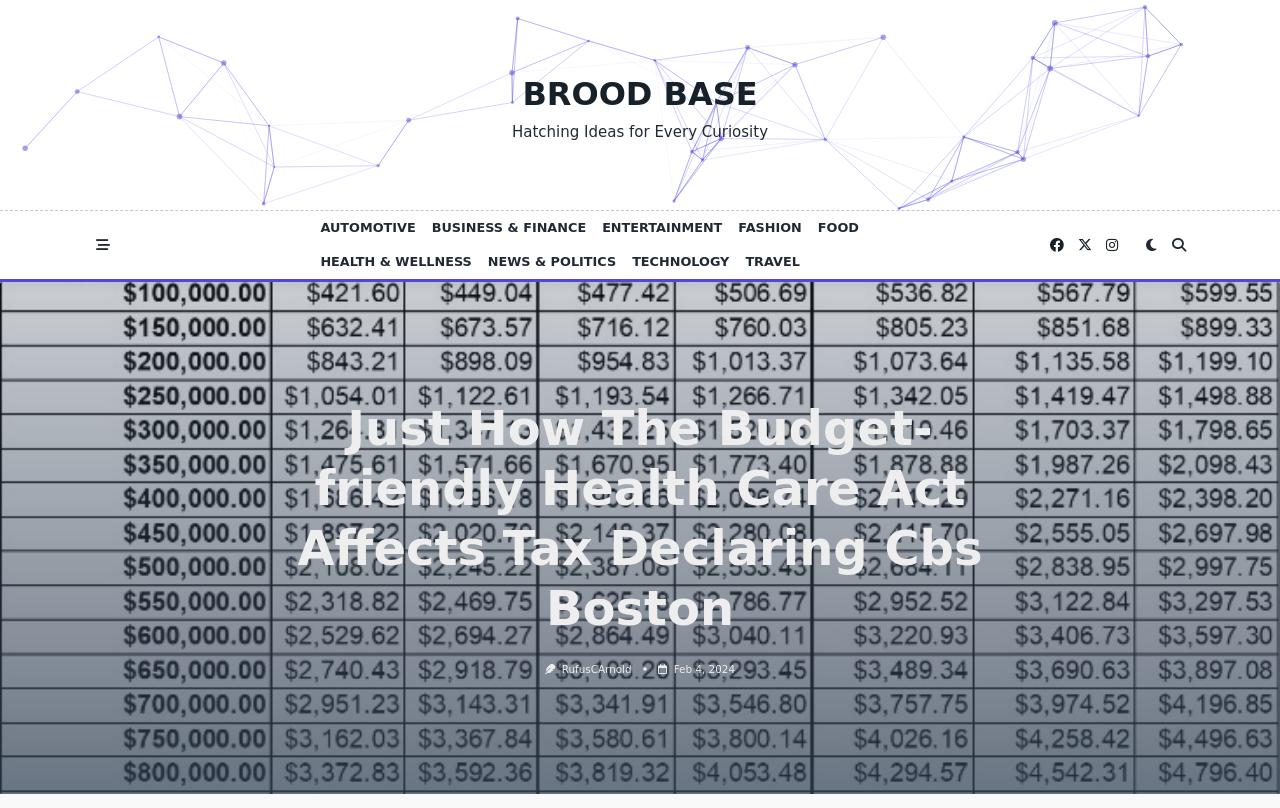Determine the bounding box coordinates of the region to click in order to accomplish the following instruction: "Check the post date". Provide the coordinates as four float numbers between 0 and 1, specifically [left, top, right, bottom].

[0.526, 0.821, 0.574, 0.835]